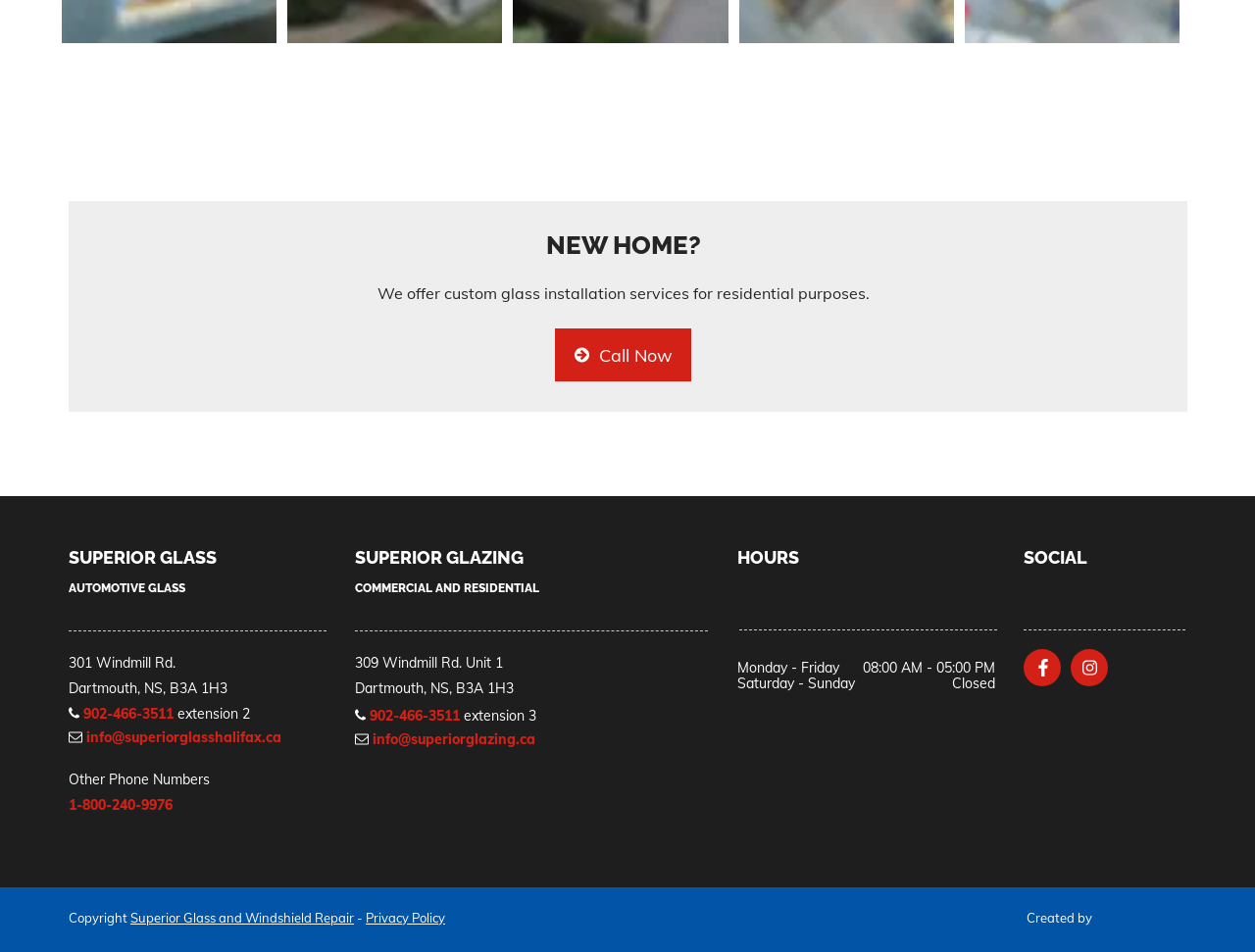Based on the element description info@superiorglasshalifax.ca, identify the bounding box coordinates for the UI element. The coordinates should be in the format (top-left x, top-left y, bottom-right x, bottom-right y) and within the 0 to 1 range.

[0.069, 0.766, 0.224, 0.782]